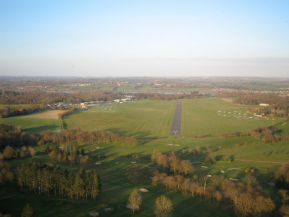Explain in detail what you see in the image.

The image captures a stunning aerial view of Denham Aerodrome, showcasing a vast expanse of lush green fields under a clear blue sky. In the foreground, the well-maintained aerodrome runway is prominently visible, stretching straight across the landscape. Surrounding the runway are patches of lush grass, dotted with trees that add a natural beauty to the scene. In the background, a horizon filled with distant buildings and more greenery complements the tranquil and expansive atmosphere. This picturesque setting is part of the Spokes South West Herts Cycling Group's event to Denham Aerodrome, promising an engaging cycling experience amidst beautiful scenery.